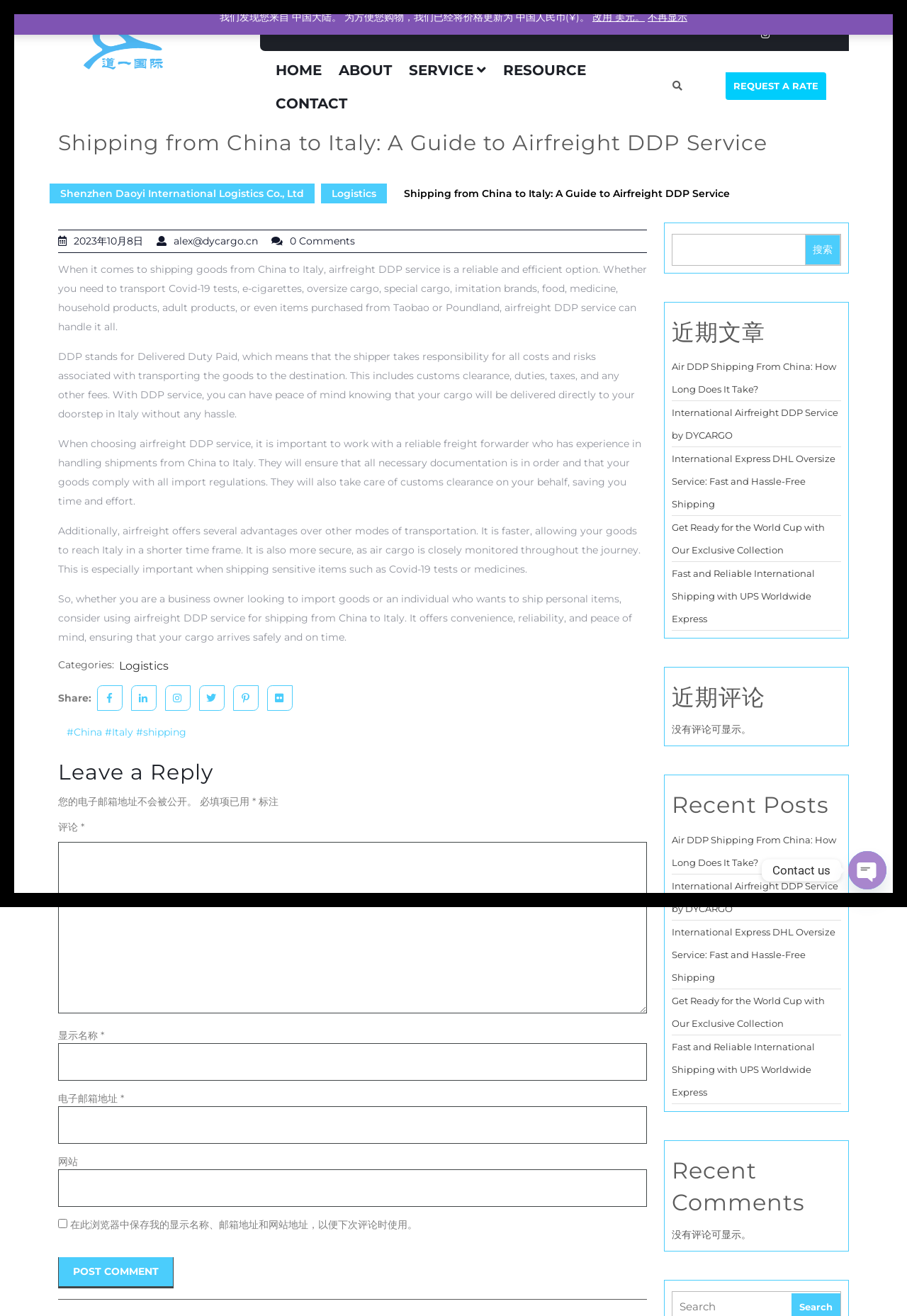Can you identify the bounding box coordinates of the clickable region needed to carry out this instruction: 'View recent posts'? The coordinates should be four float numbers within the range of 0 to 1, stated as [left, top, right, bottom].

[0.741, 0.595, 0.927, 0.63]